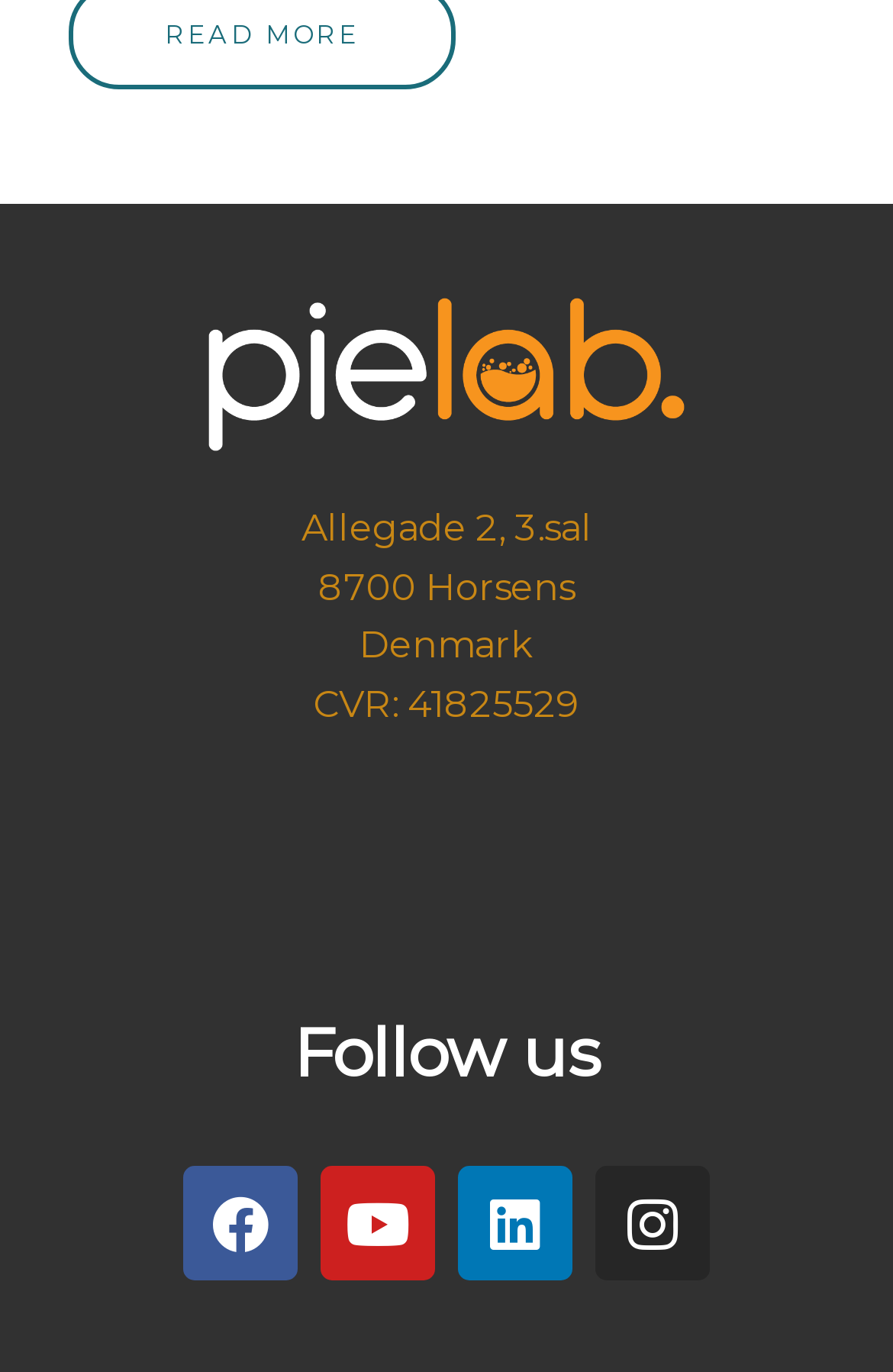Determine the bounding box coordinates (top-left x, top-left y, bottom-right x, bottom-right y) of the UI element described in the following text: Facebook

[0.205, 0.85, 0.333, 0.934]